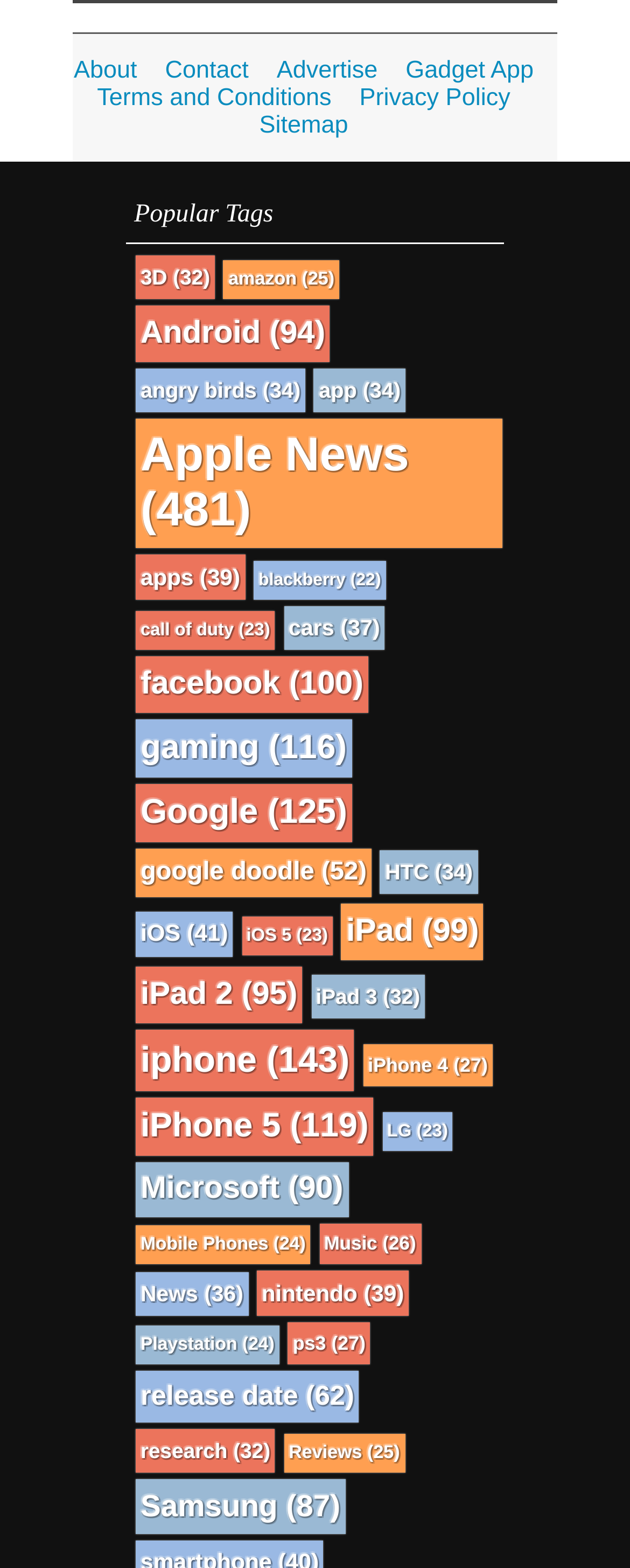Give a one-word or phrase response to the following question: How many tags have more than 100 items?

3